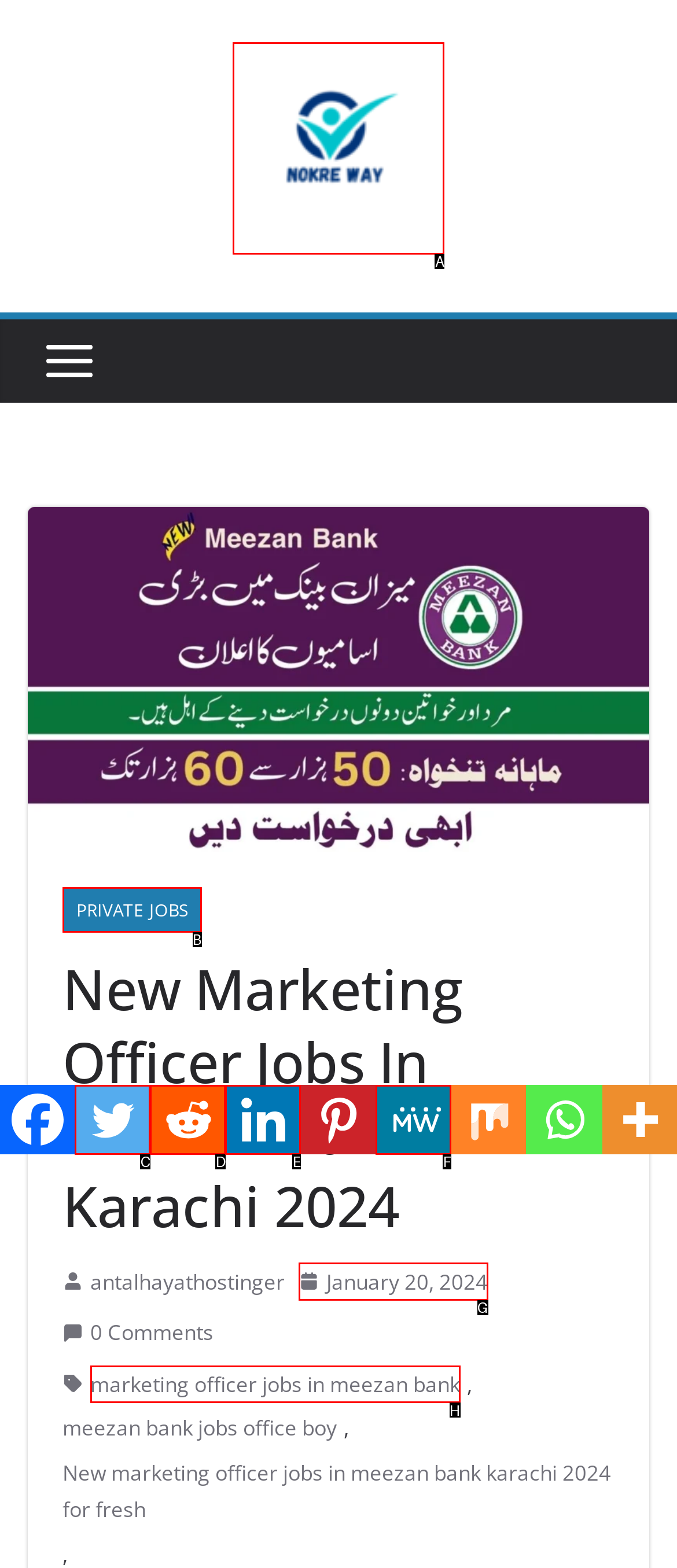Identify which lettered option completes the task: Click on the Nokre Naw.com Logo. Provide the letter of the correct choice.

A